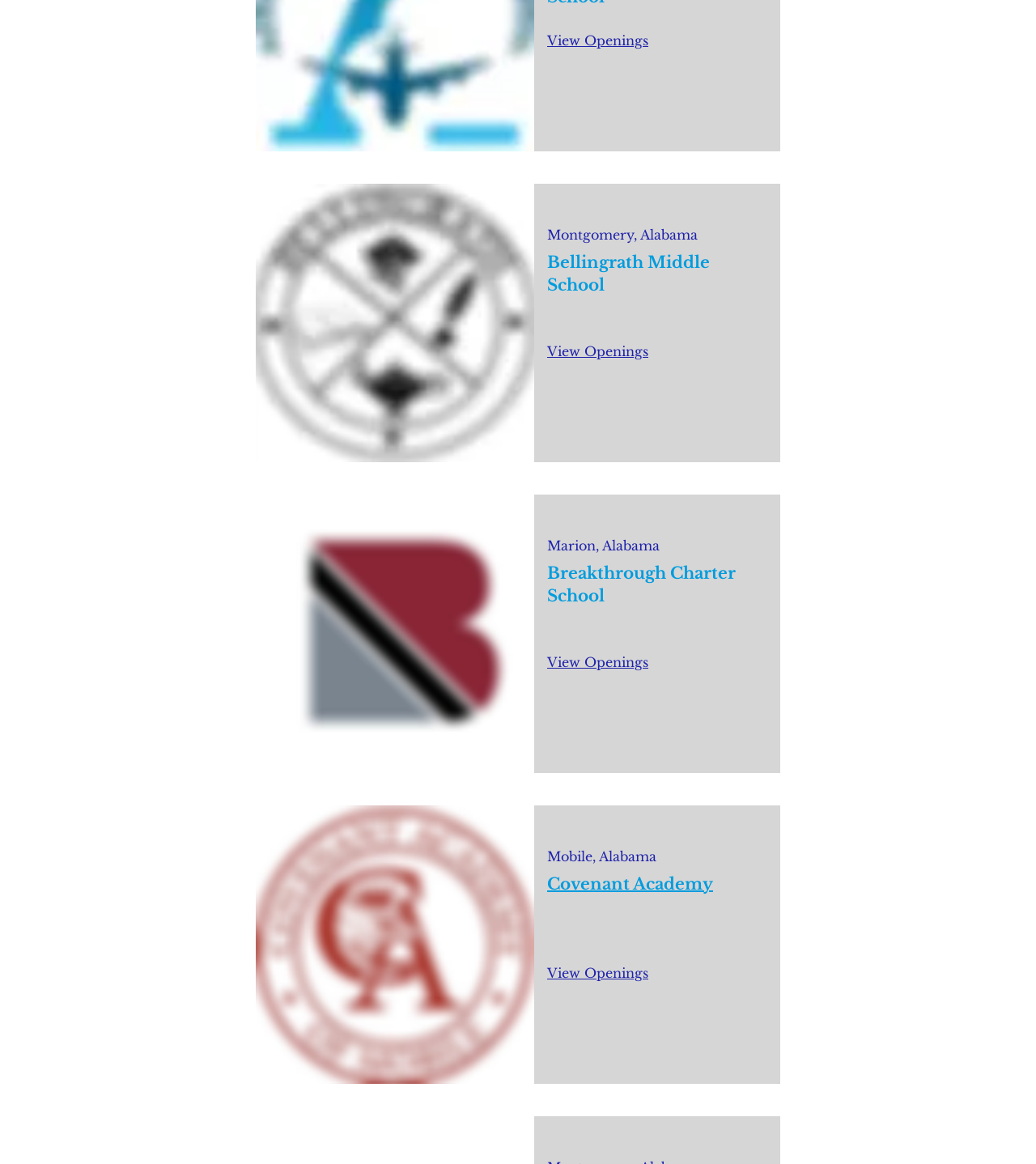Use a single word or phrase to answer the following:
What is the location of Breakthrough Charter School?

Marion, Alabama